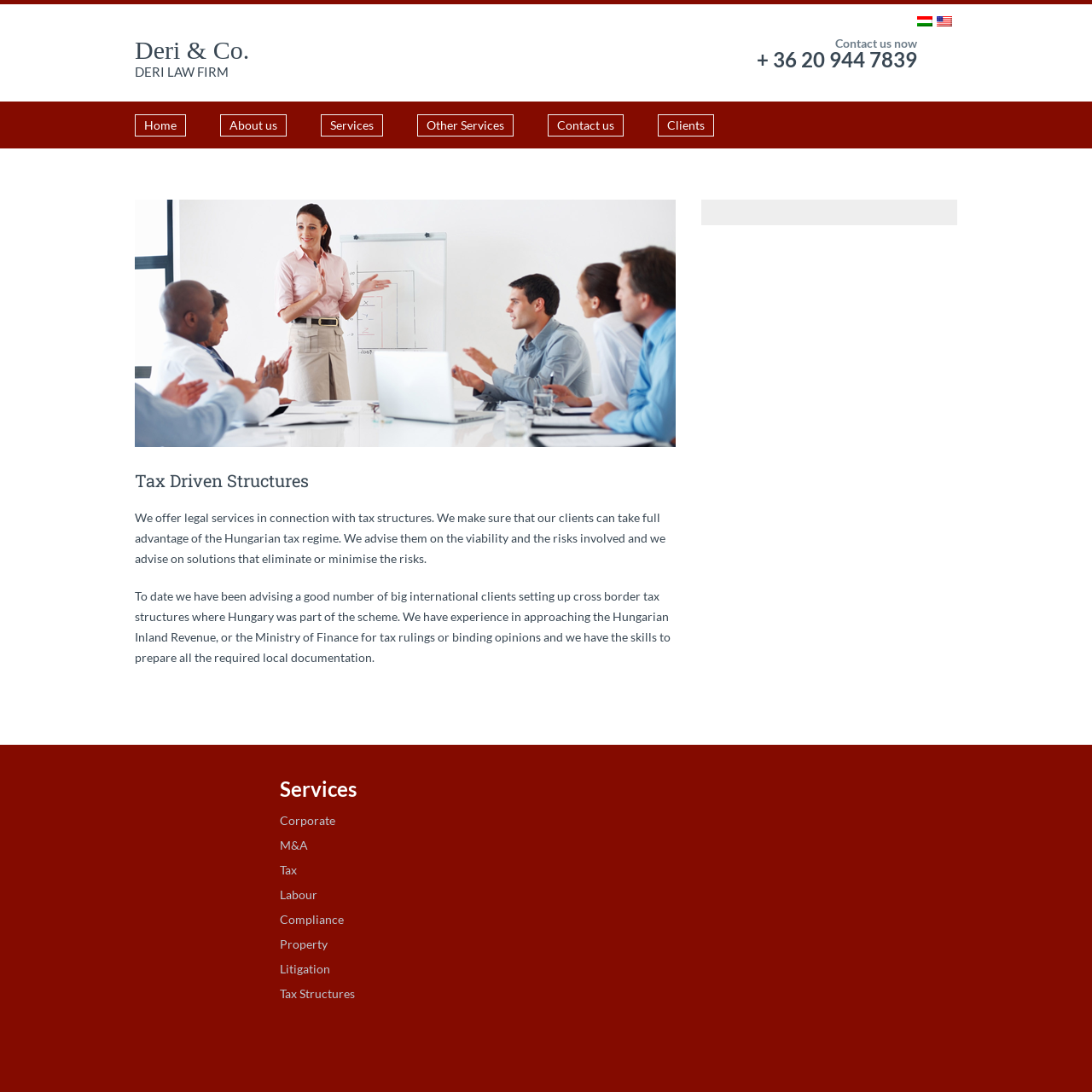What is the name of the law firm?
Please respond to the question with a detailed and well-explained answer.

The name of the law firm can be found in the heading element with the text 'Deri & Co.' which is located at the top of the webpage.